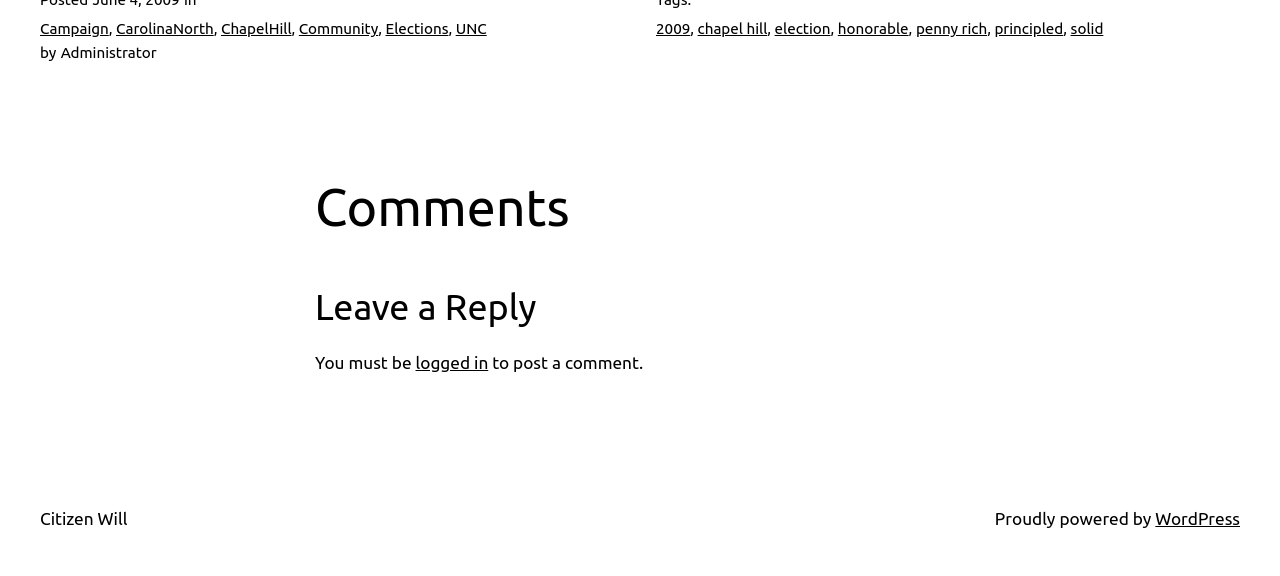What is the name of the campaign?
Please utilize the information in the image to give a detailed response to the question.

The webpage does not explicitly mention the name of the campaign, but it provides links to related topics such as 'CarolinaNorth', 'ChapelHill', and 'Elections'.